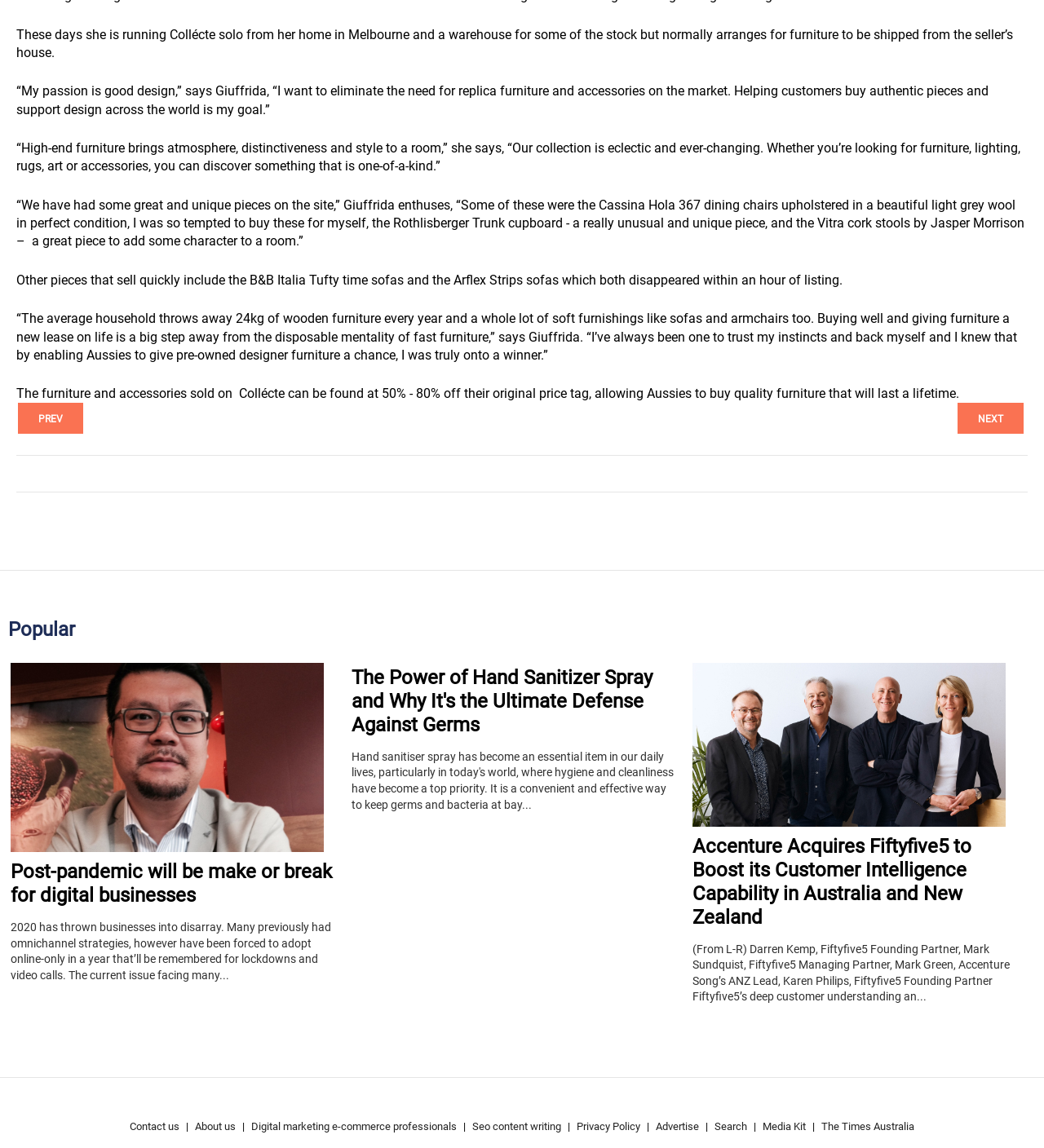Kindly determine the bounding box coordinates of the area that needs to be clicked to fulfill this instruction: "View ALL Academy news".

None